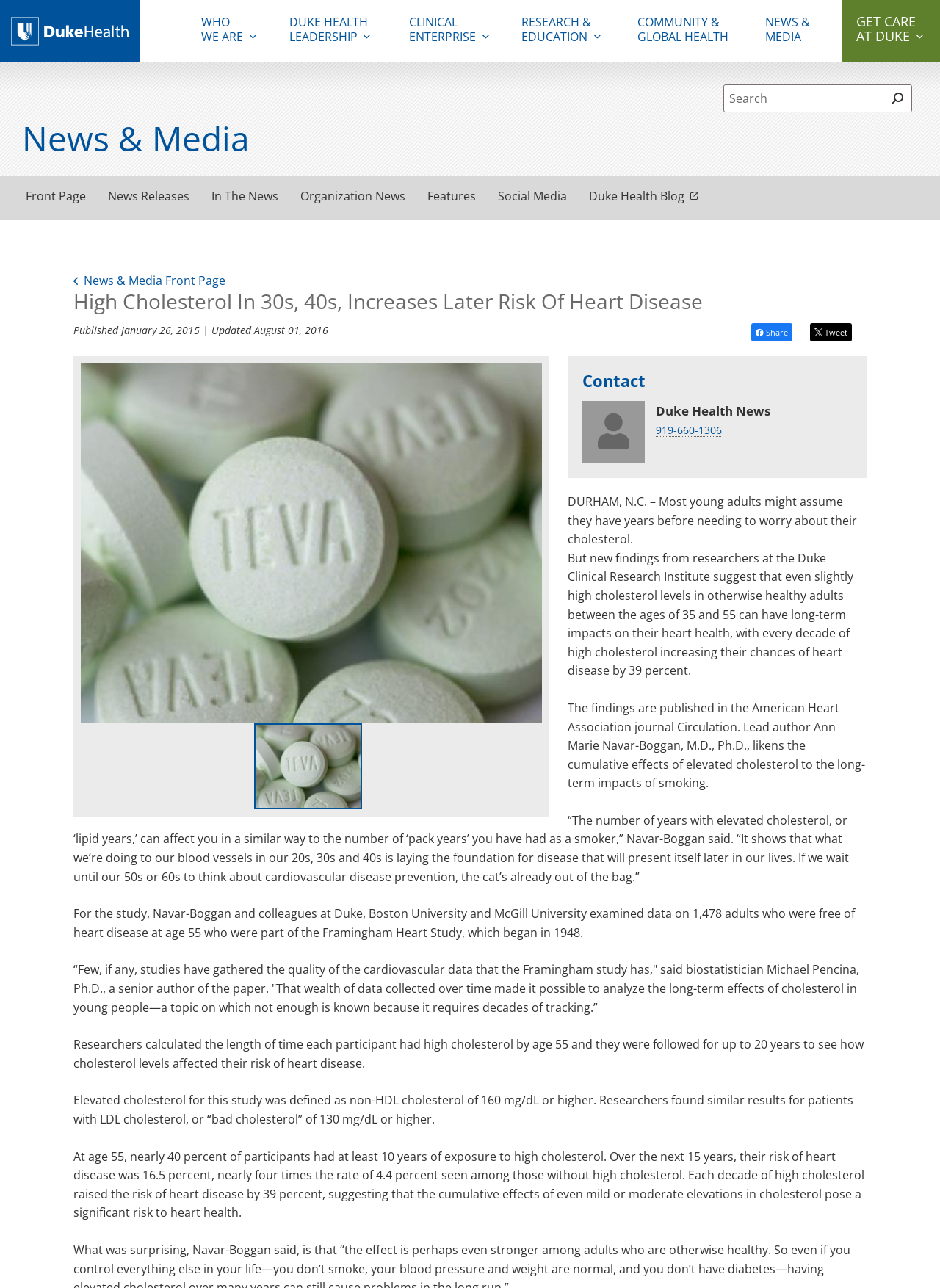What is the name of the journal where the findings are published?
Kindly give a detailed and elaborate answer to the question.

I found the answer by reading the article and identifying the journal mentioned in the text. The journal is mentioned in the sentence 'The findings are published in the American Heart Association journal Circulation...'.